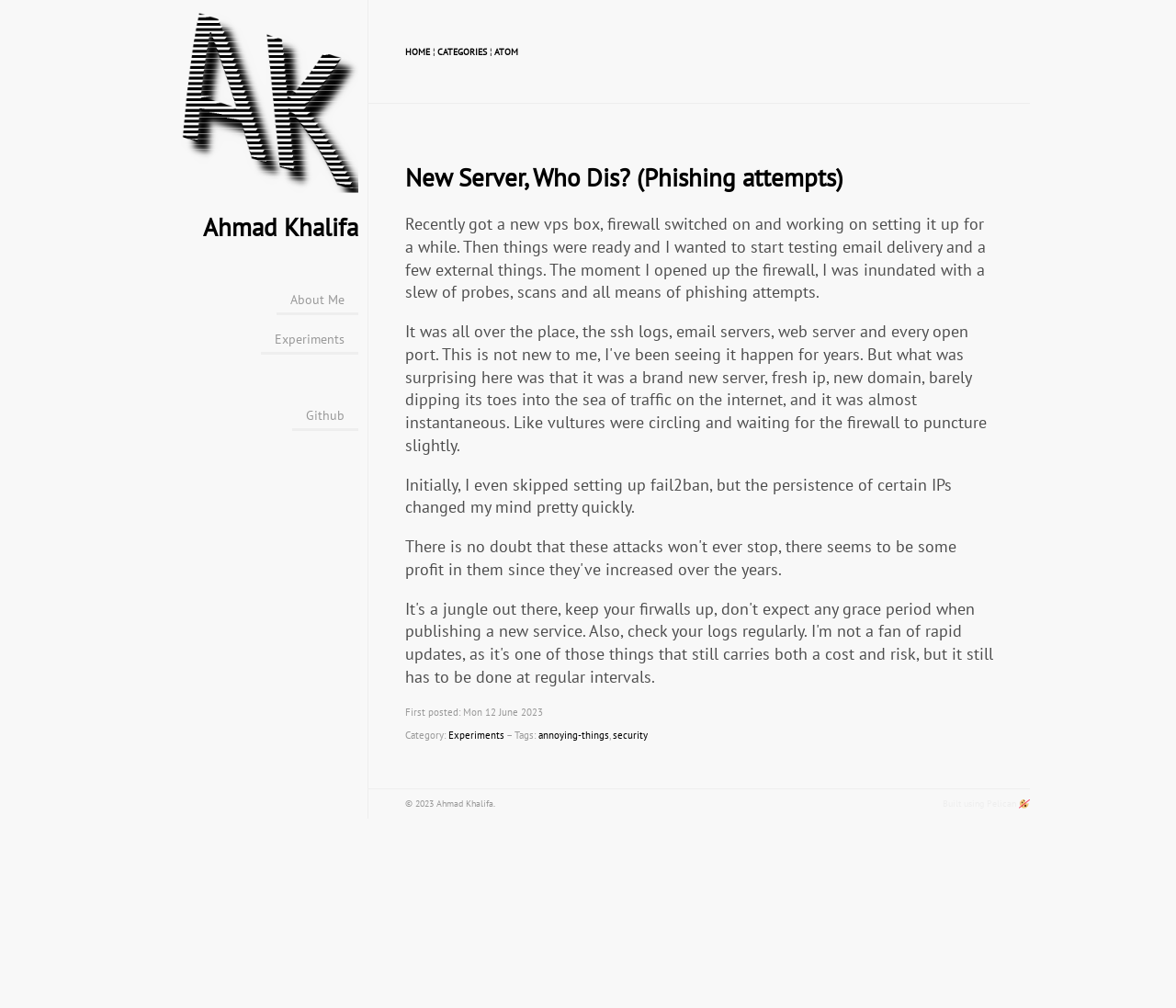Specify the bounding box coordinates of the area to click in order to follow the given instruction: "visit Github."

[0.248, 0.399, 0.305, 0.428]